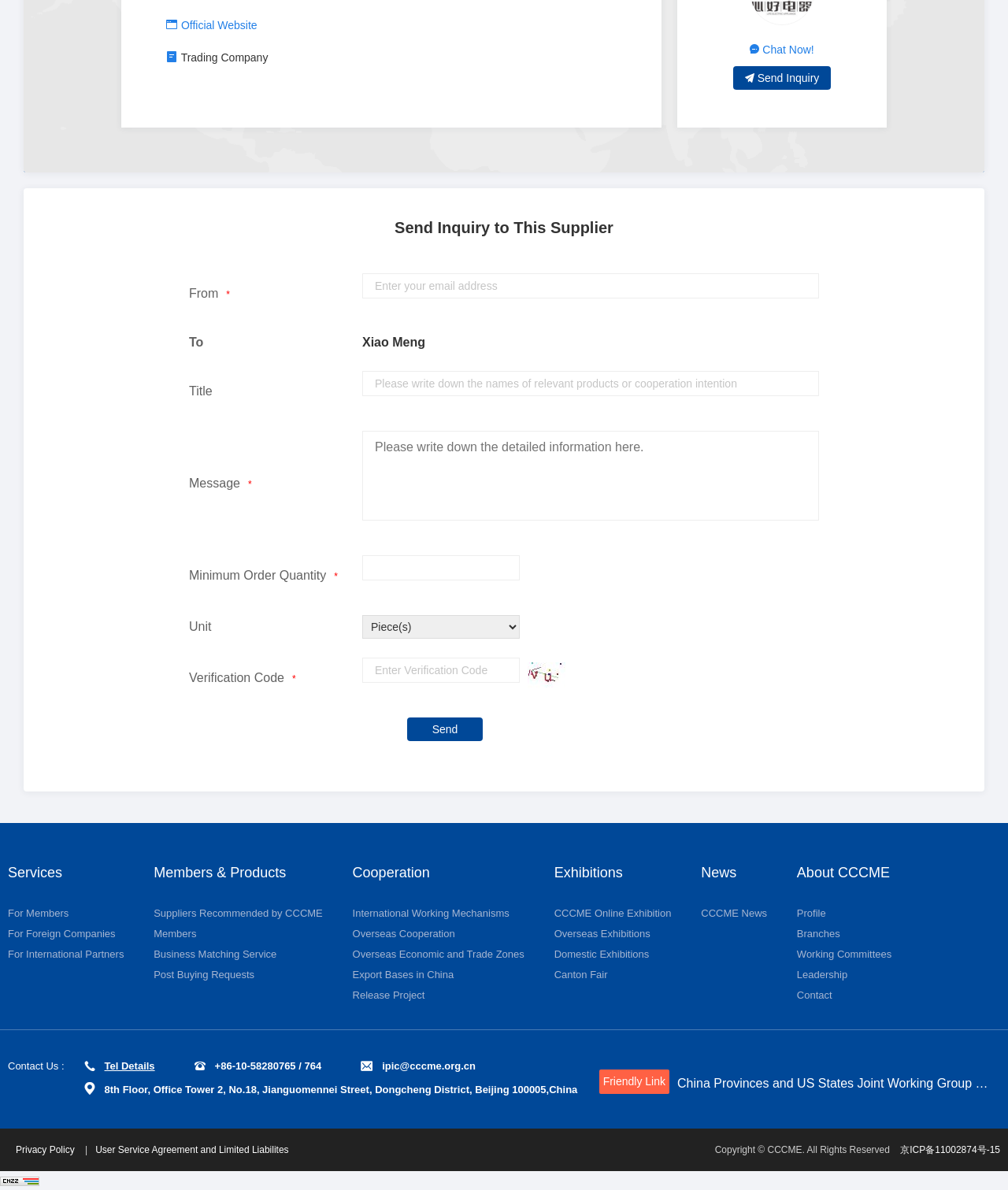Can you determine the bounding box coordinates of the area that needs to be clicked to fulfill the following instruction: "Select an option from the unit combobox"?

[0.359, 0.517, 0.516, 0.537]